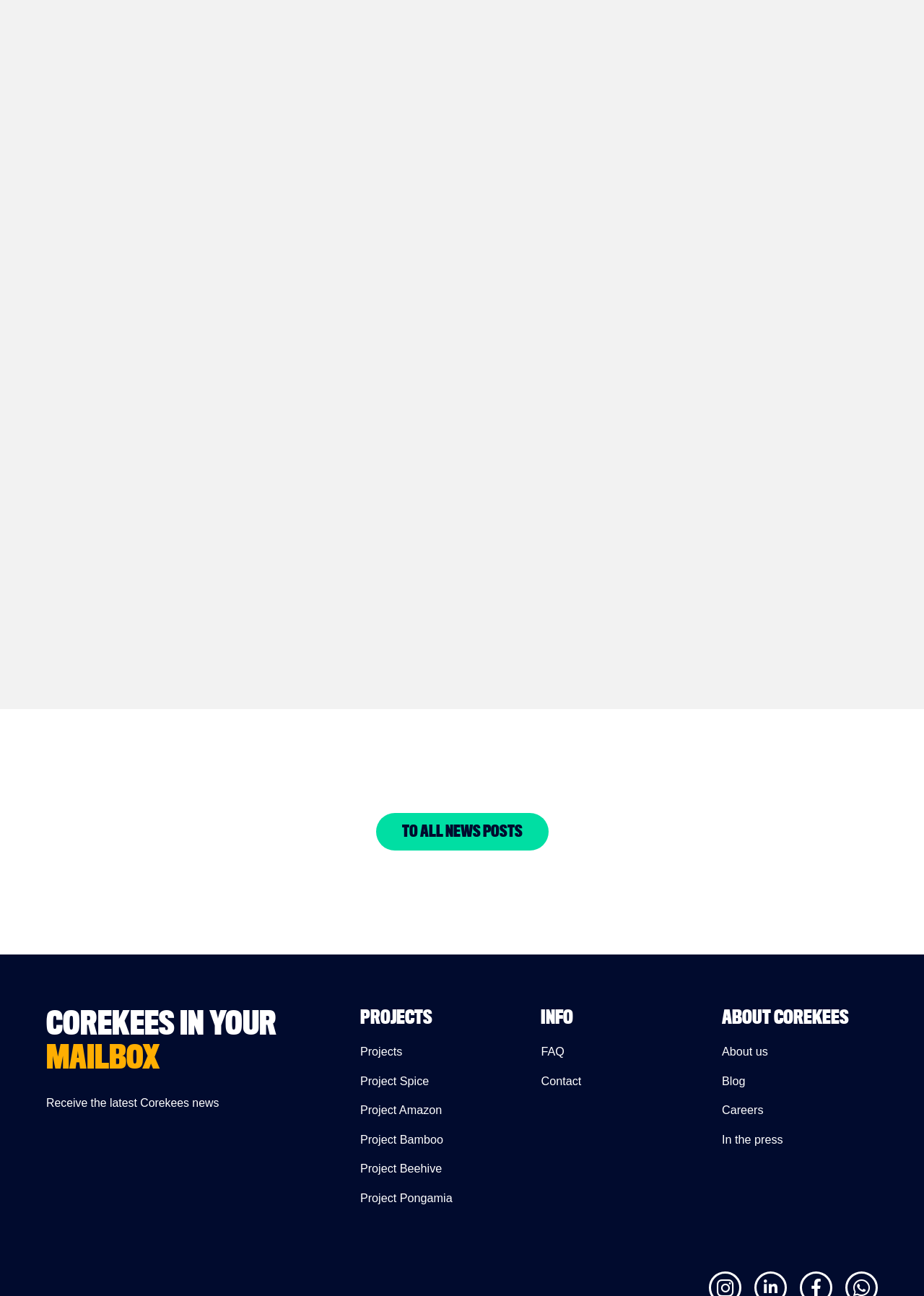Determine the bounding box coordinates for the region that must be clicked to execute the following instruction: "Read the interview with Philip Kauders".

[0.373, 0.079, 0.655, 0.207]